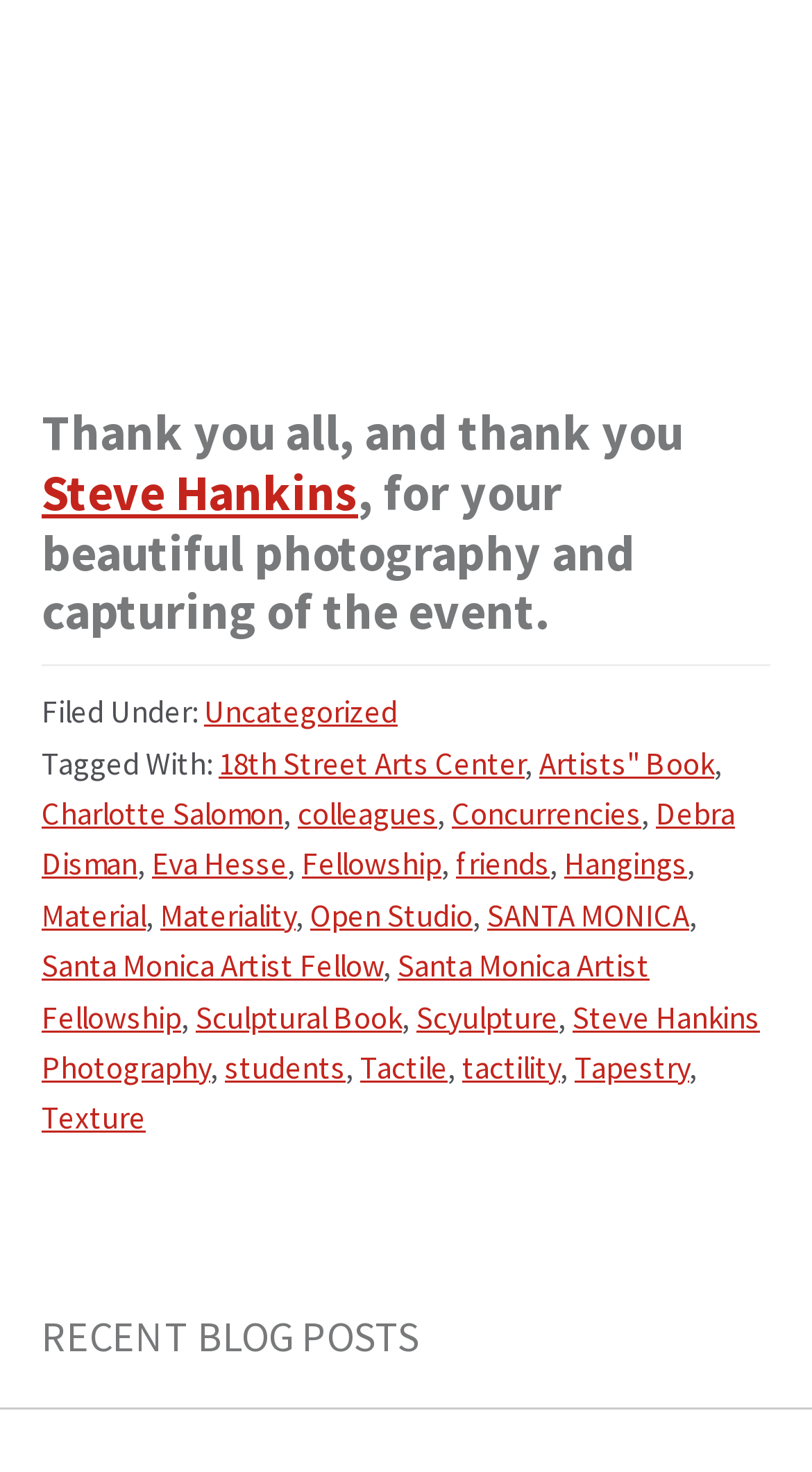Identify the bounding box coordinates of the part that should be clicked to carry out this instruction: "Click on the link 'Santa Monica Artist Fellow'".

[0.051, 0.642, 0.472, 0.669]